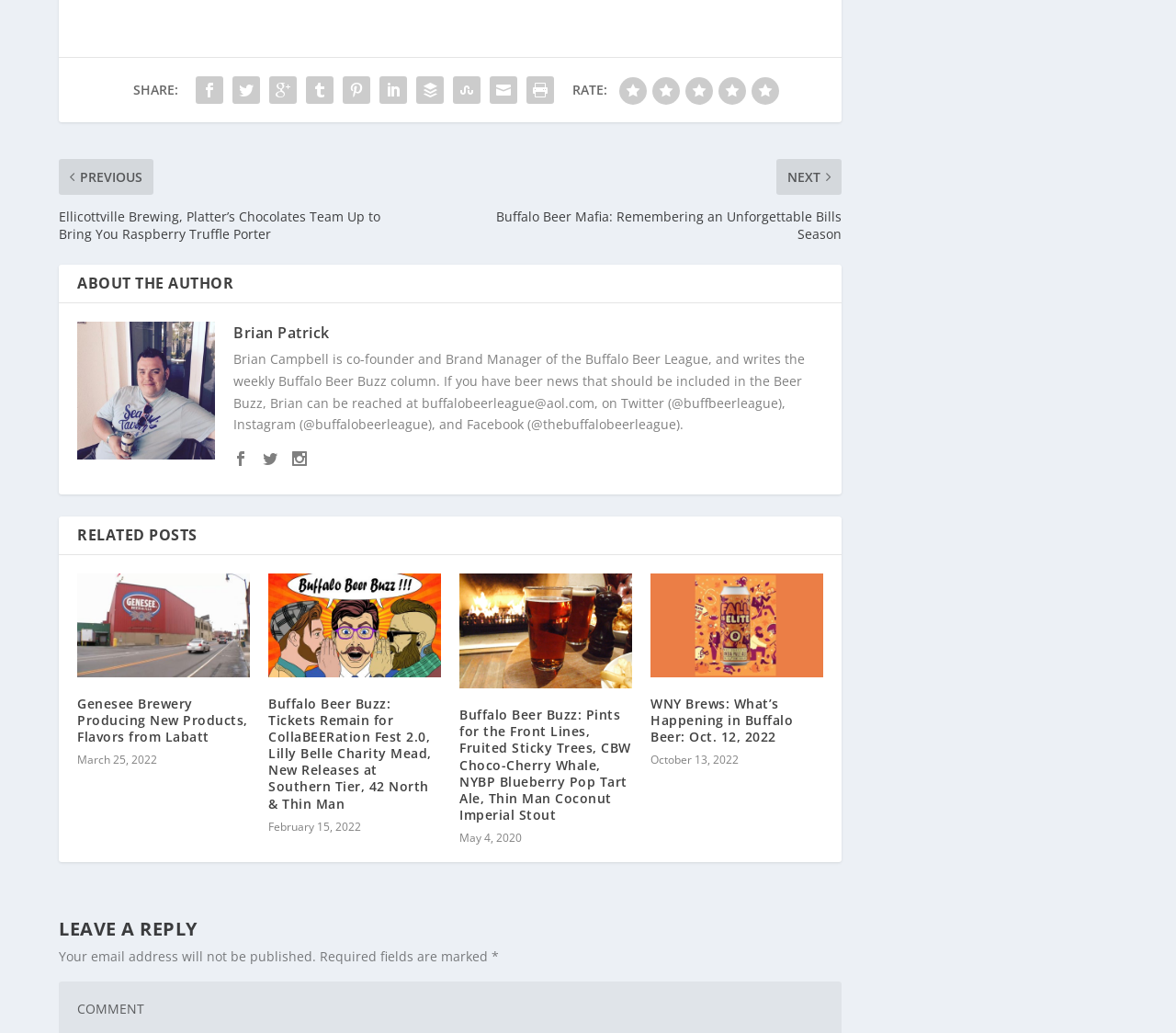Please use the details from the image to answer the following question comprehensively:
How many related posts are listed?

In the 'RELATED POSTS' section, there are 4 link elements with headings and images, which suggest that there are 4 related posts listed.